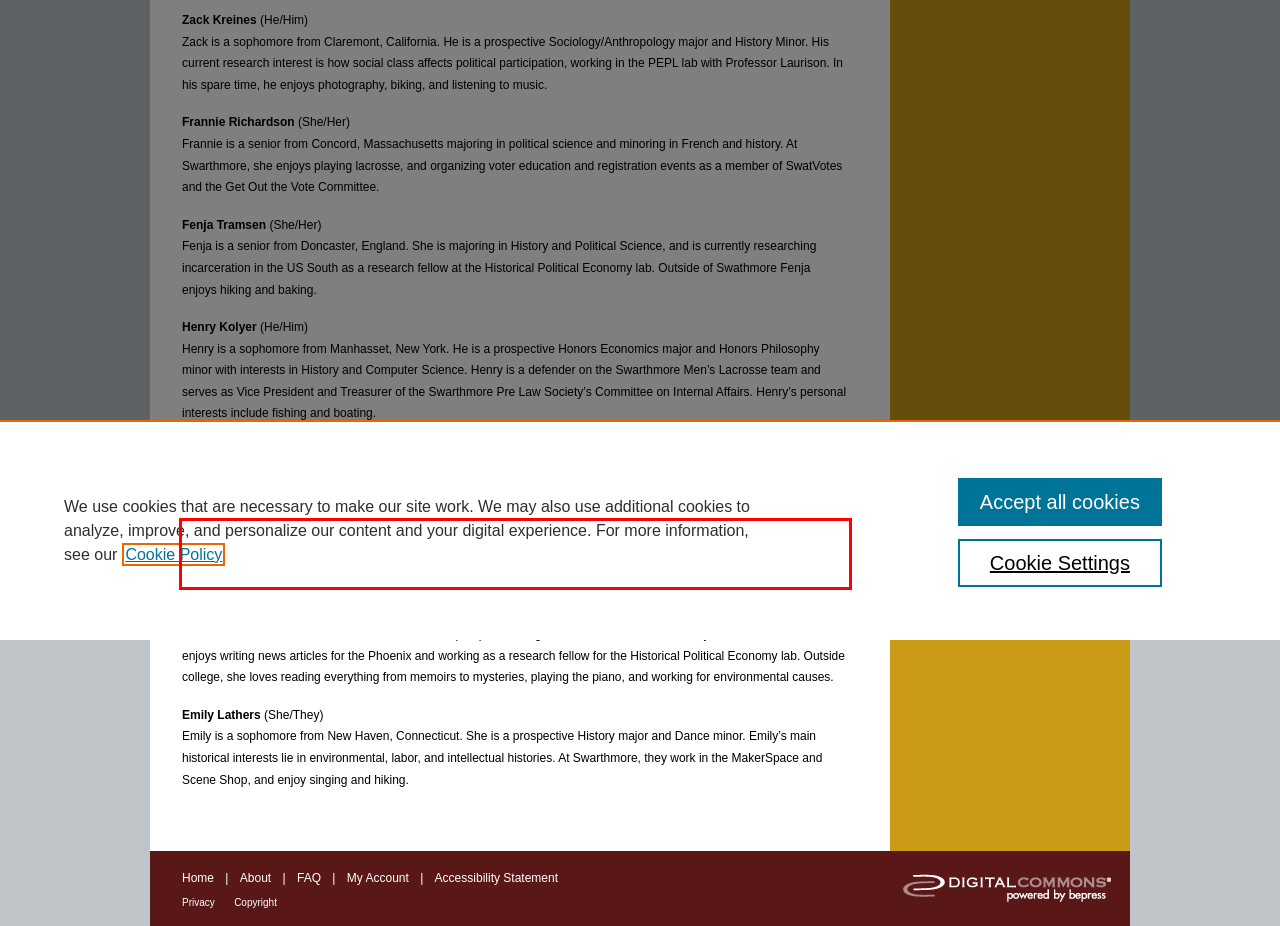Inspect the webpage screenshot that has a red bounding box and use OCR technology to read and display the text inside the red bounding box.

Nathanael Brown (He/Him) Nathanael is a freshman from Blanchard Twp., Maine. He is a prospective History and German double major. He also enjoys fencing, participating on the mock trial team, and working in the LPAC.